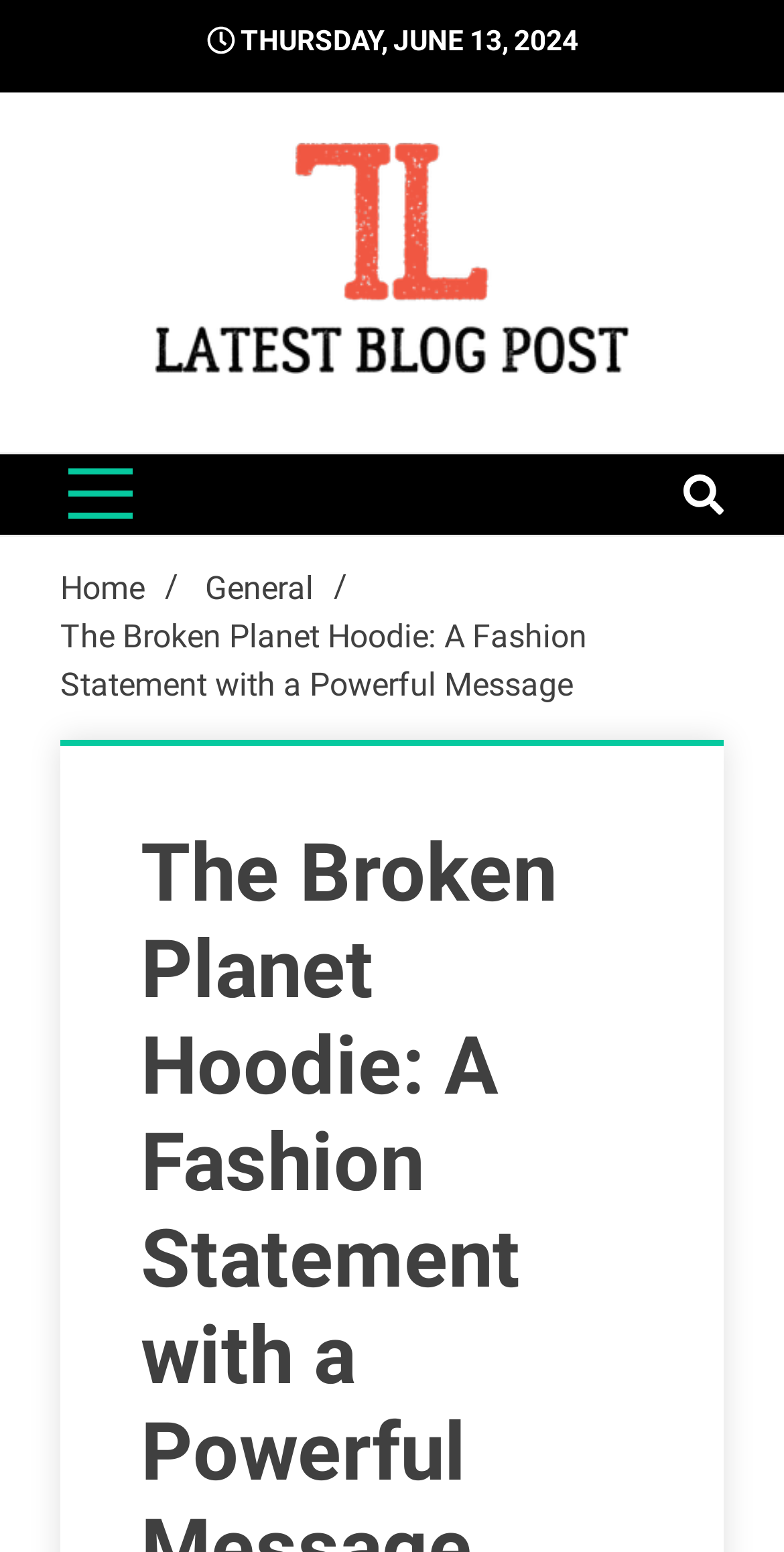Refer to the image and provide an in-depth answer to the question:
What are the topics mentioned on the webpage?

I found the topics by examining the StaticText element with the text 'SEO | Sports | Eduation | Tech' which is located at the top of the webpage.